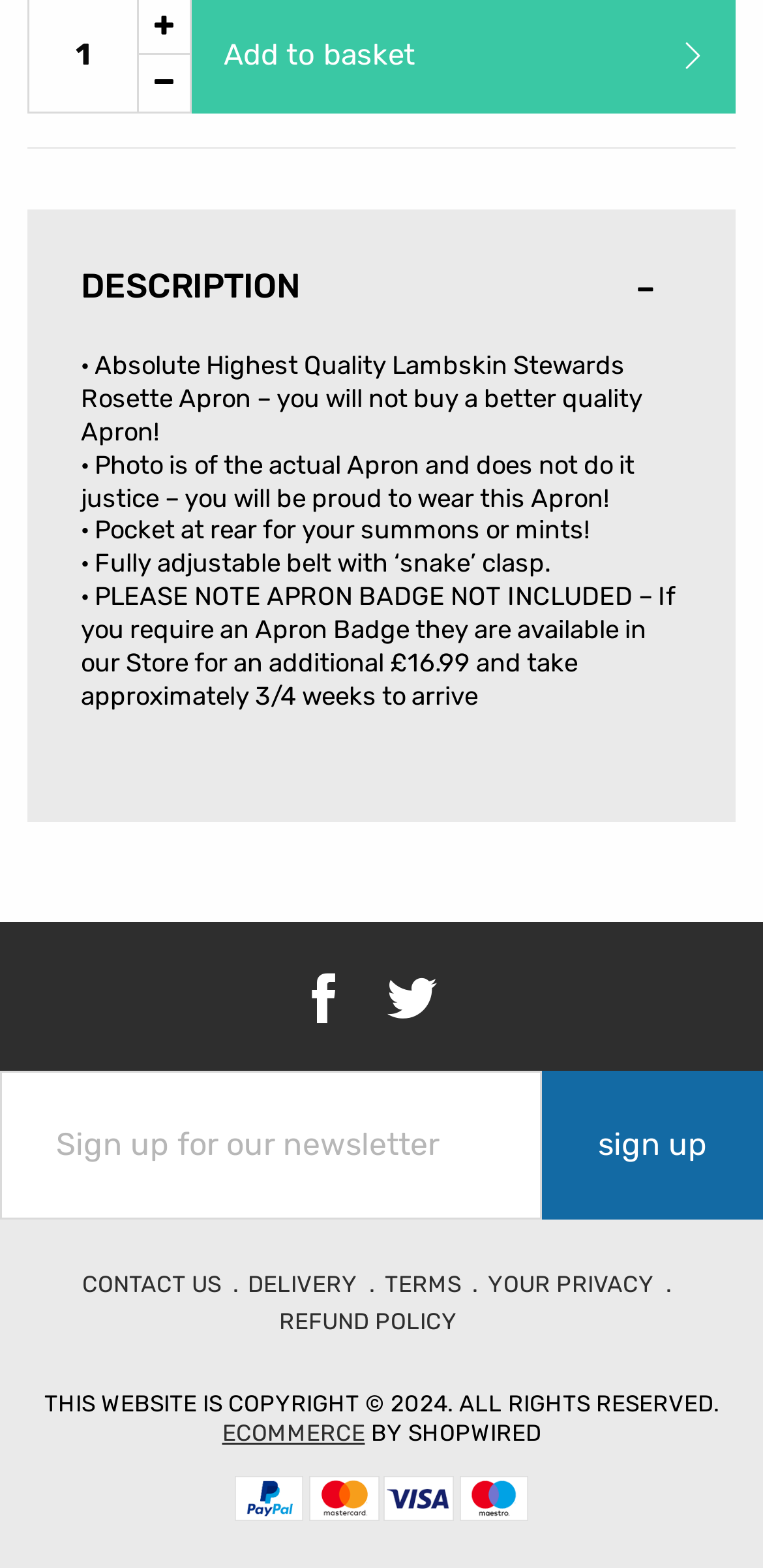Please answer the following question using a single word or phrase: Is the apron badge included with the apron?

No